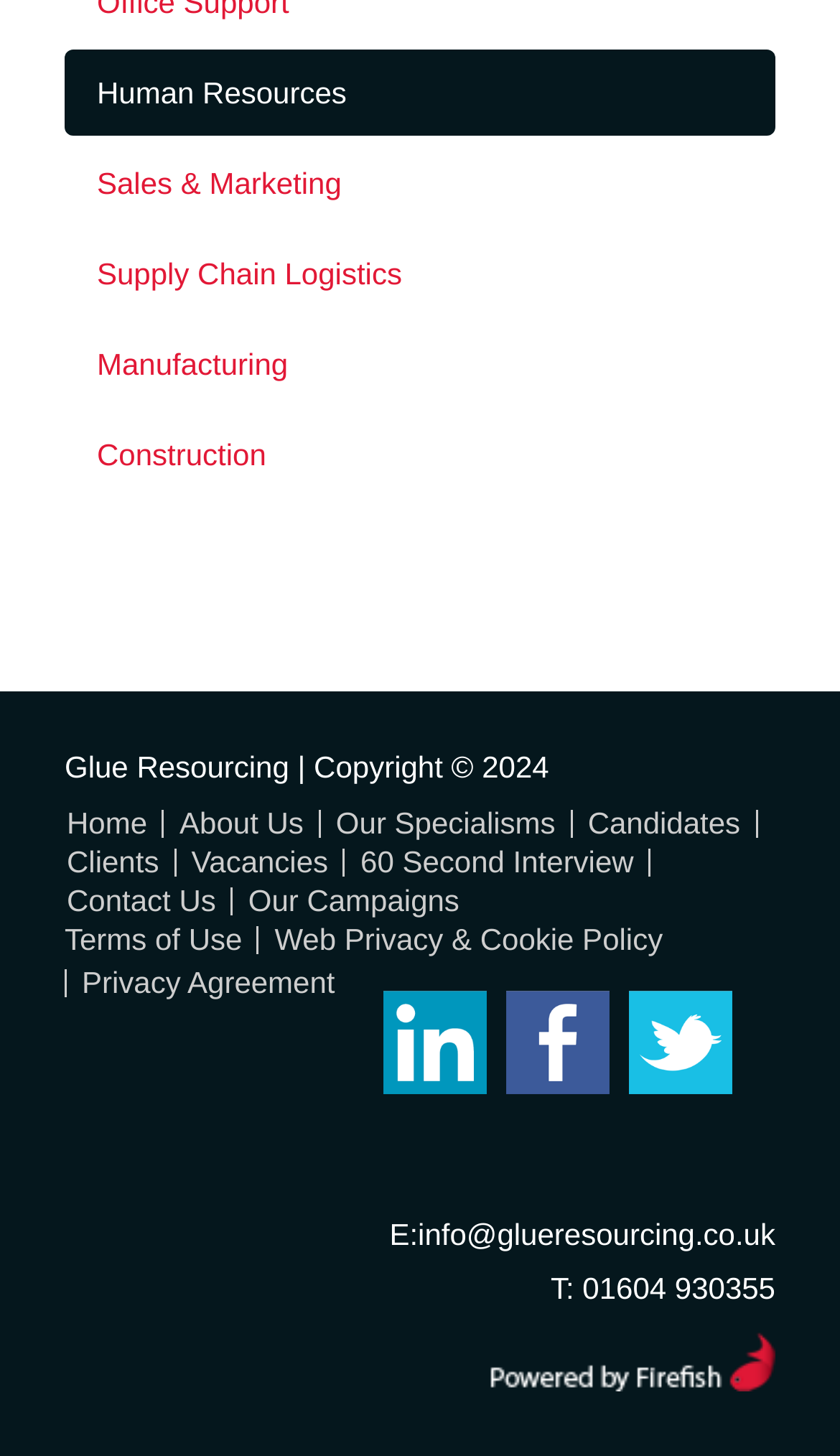Please identify the bounding box coordinates of the clickable element to fulfill the following instruction: "Go to privacy policy". The coordinates should be four float numbers between 0 and 1, i.e., [left, top, right, bottom].

None